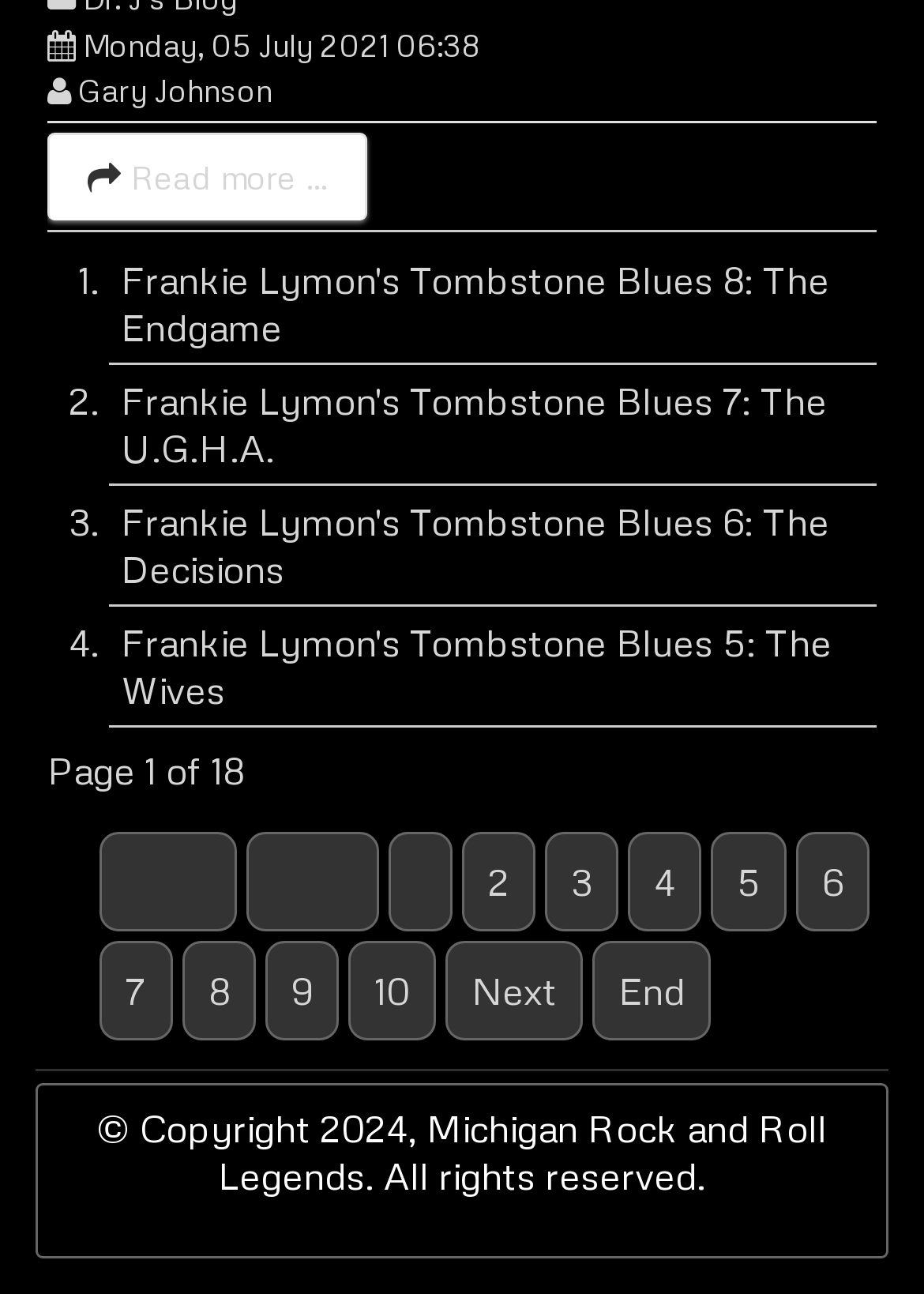What is the copyright year of the webpage?
Look at the image and answer the question with a single word or phrase.

2024